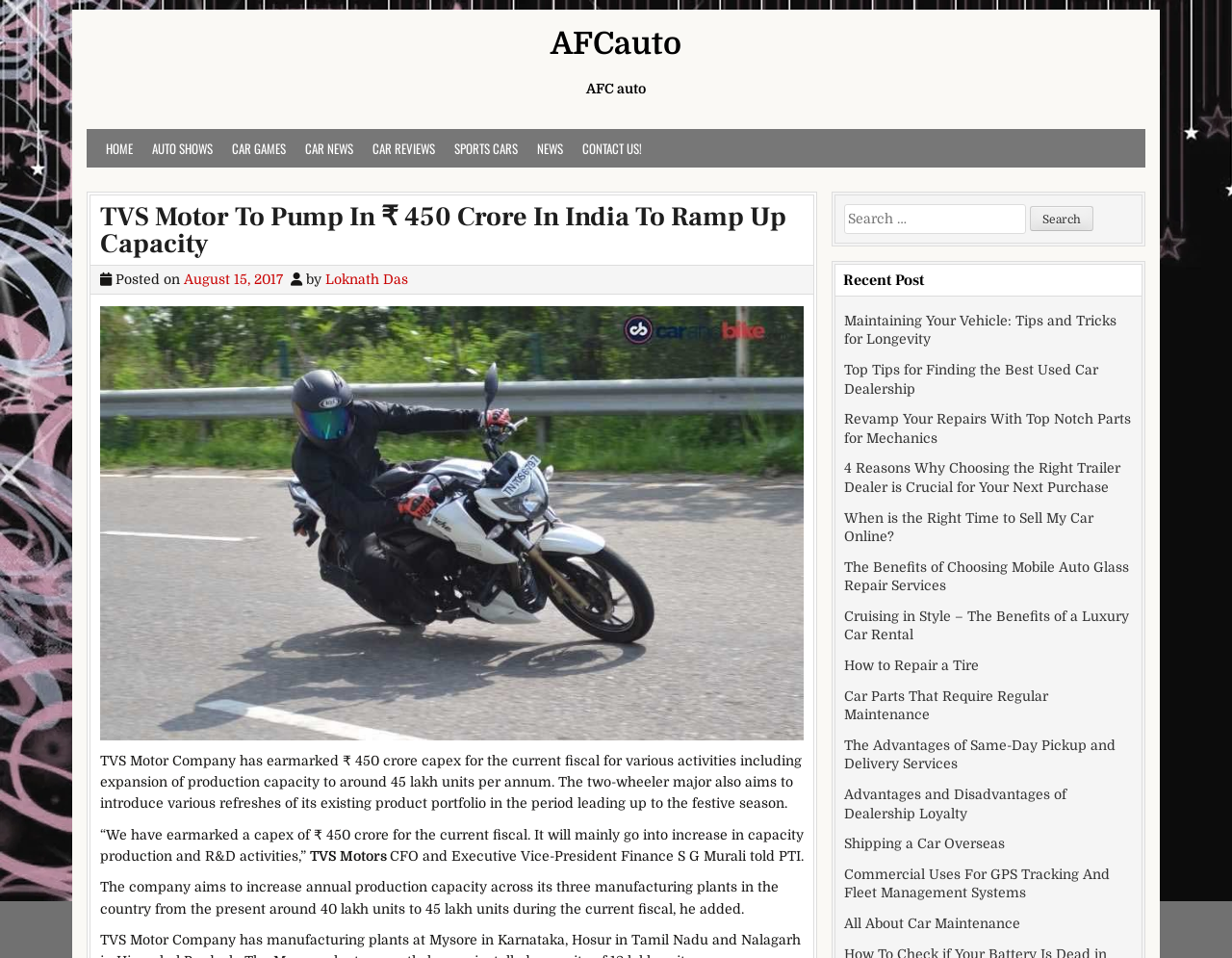Determine the bounding box coordinates for the area that needs to be clicked to fulfill this task: "Subscribe for updates". The coordinates must be given as four float numbers between 0 and 1, i.e., [left, top, right, bottom].

None